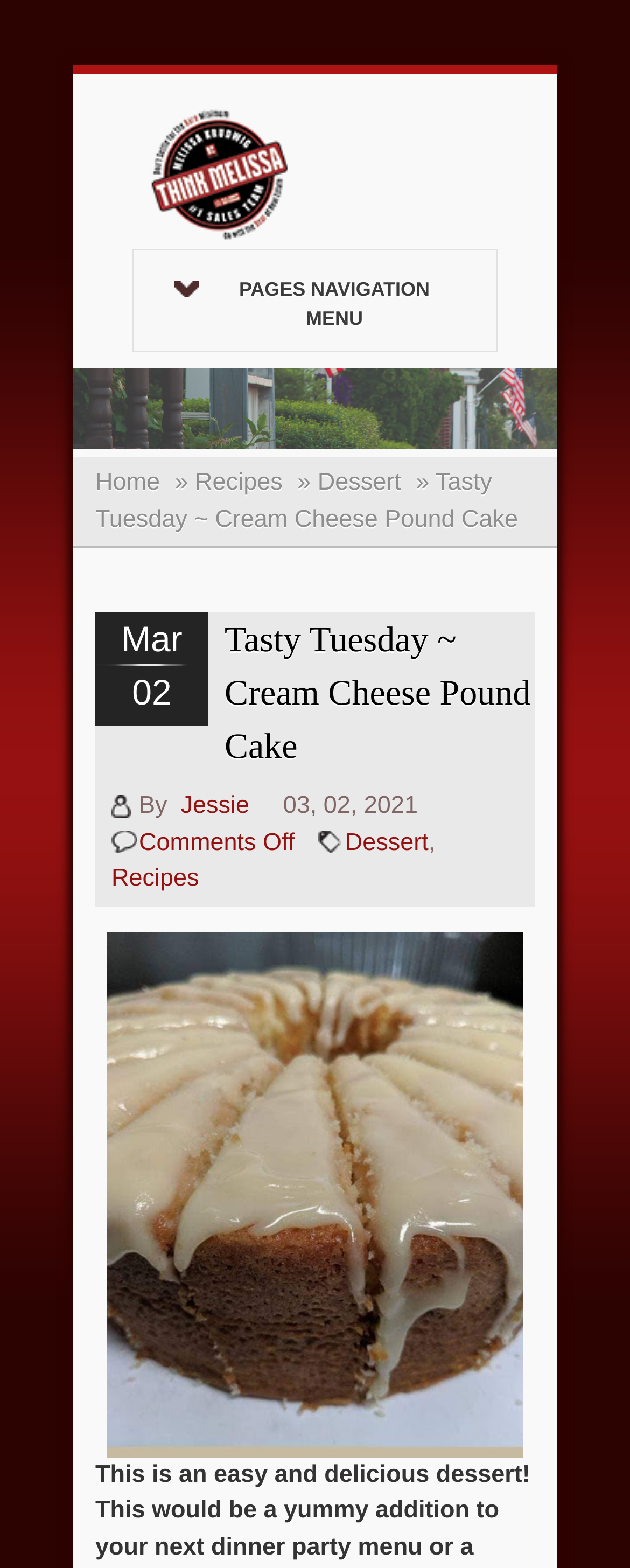Kindly respond to the following question with a single word or a brief phrase: 
What is the title of the article?

Tasty Tuesday ~ Cream Cheese Pound Cake